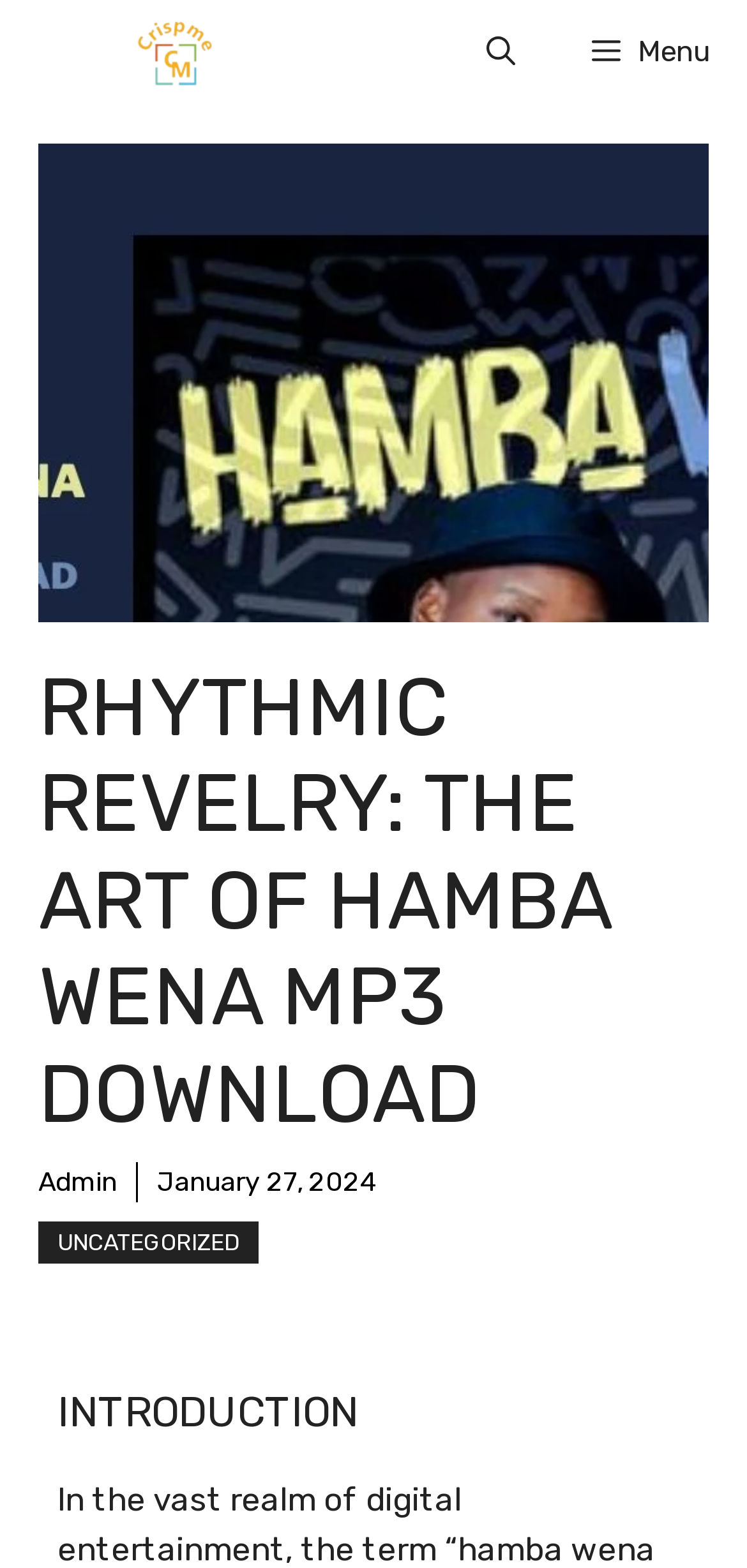Deliver a detailed narrative of the webpage's visual and textual elements.

The webpage appears to be a blog post or article about "Rhythmic Revelry: The Art of Hamba Wena Mp3 Download". At the top left of the page, there is a logo or icon labeled "Crispme" which is also a clickable link. To the right of the logo, there is a menu button labeled "Menu" that controls a mobile menu. Further to the right, there is a search button labeled "Open search".

Below the top navigation bar, the main title of the page "RHYTHMIC REVELRY: THE ART OF HAMBA WENA MP3 DOWNLOAD" is prominently displayed. Underneath the title, there is an administrative link labeled "Admin" and a timestamp indicating the post was published on "January 27, 2024".

On the left side of the page, there is a large image related to "Hamba Wena Mp3 Download". Below the image, there is a heading labeled "INTRODUCTION", which suggests that the article is about to begin.

Additionally, there is a link labeled "UNCATEGORIZED" at the bottom left of the page, which may be a category or tag related to the article. Overall, the page appears to be a blog post or article about Hamba Wena Mp3 Download, with a focus on providing information and resources related to the topic.